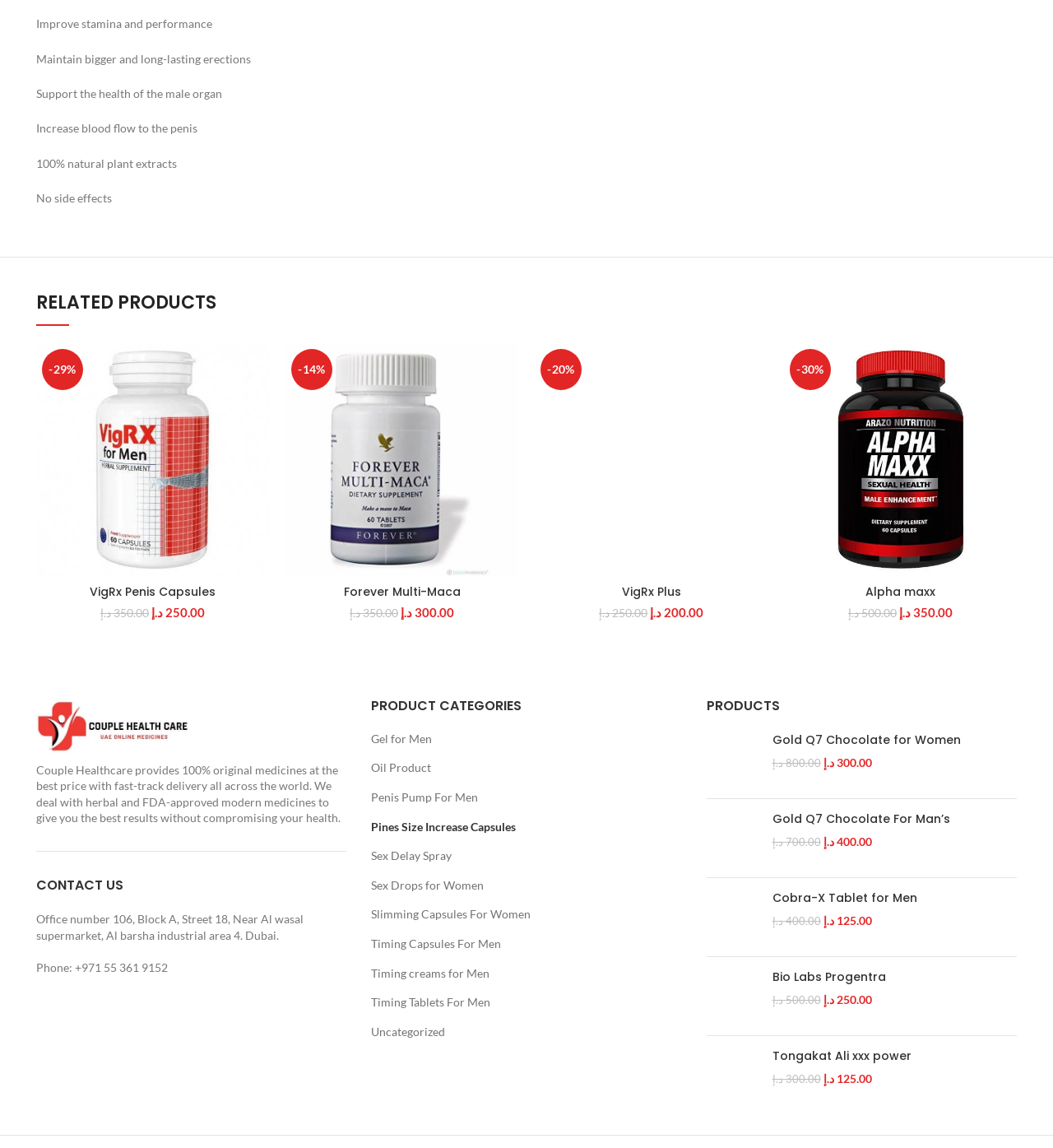Please specify the bounding box coordinates of the region to click in order to perform the following instruction: "Add to wishlist for Forever Multi-Maca".

[0.441, 0.306, 0.48, 0.339]